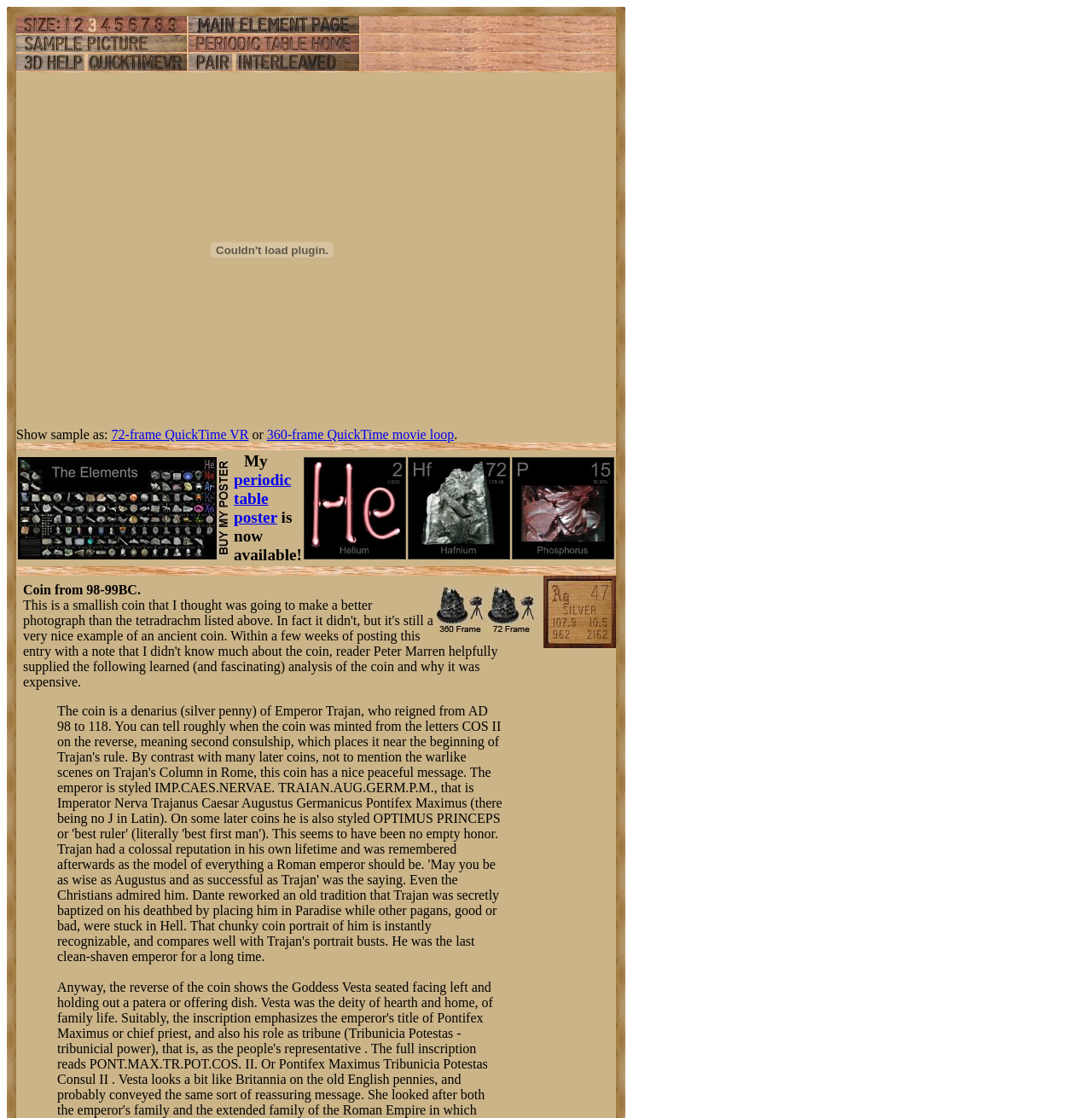Please provide a brief answer to the question using only one word or phrase: 
What is the name of the element in the periodic table?

Silver